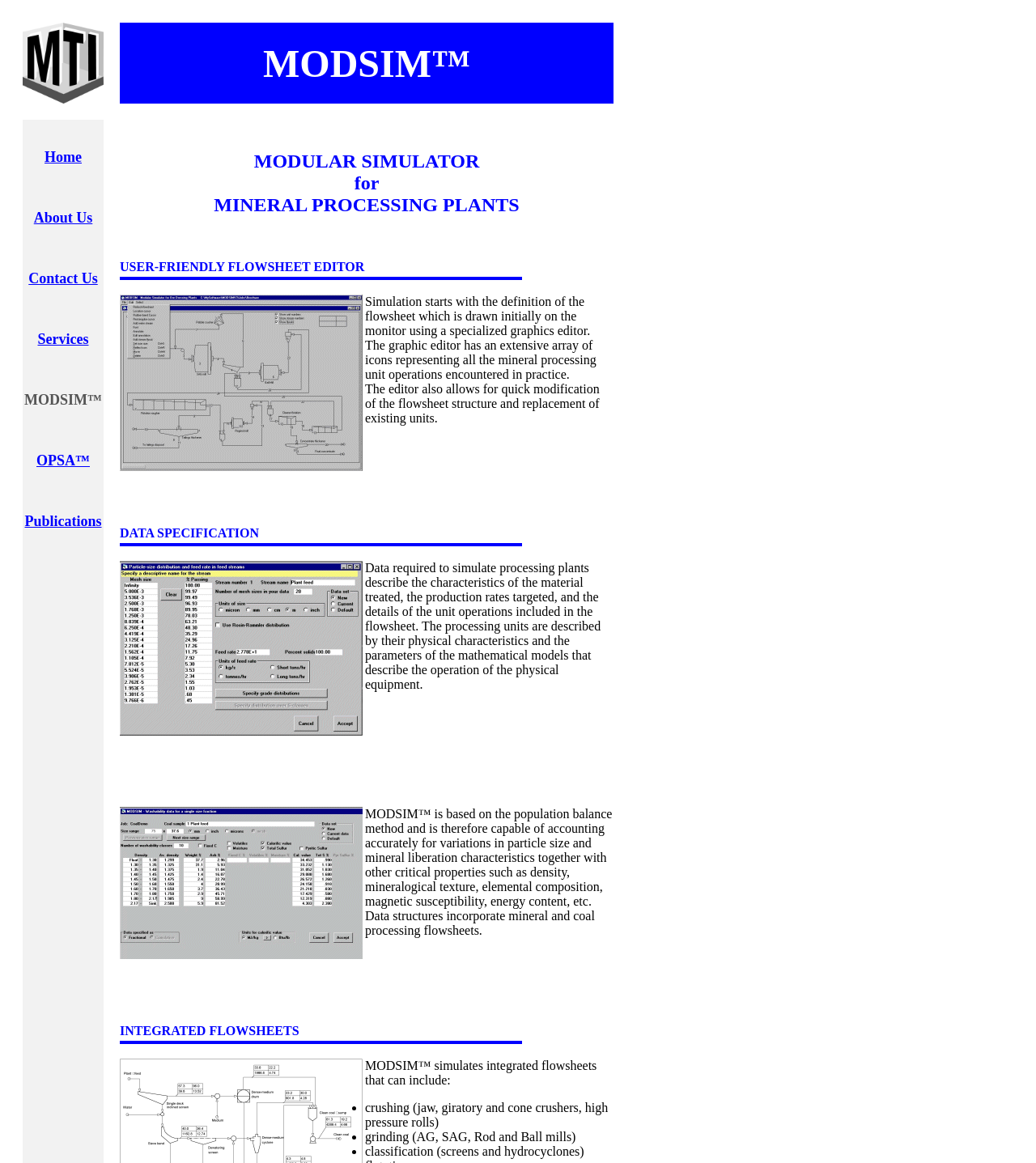Find the bounding box coordinates for the UI element that matches this description: "Services".

[0.036, 0.285, 0.086, 0.299]